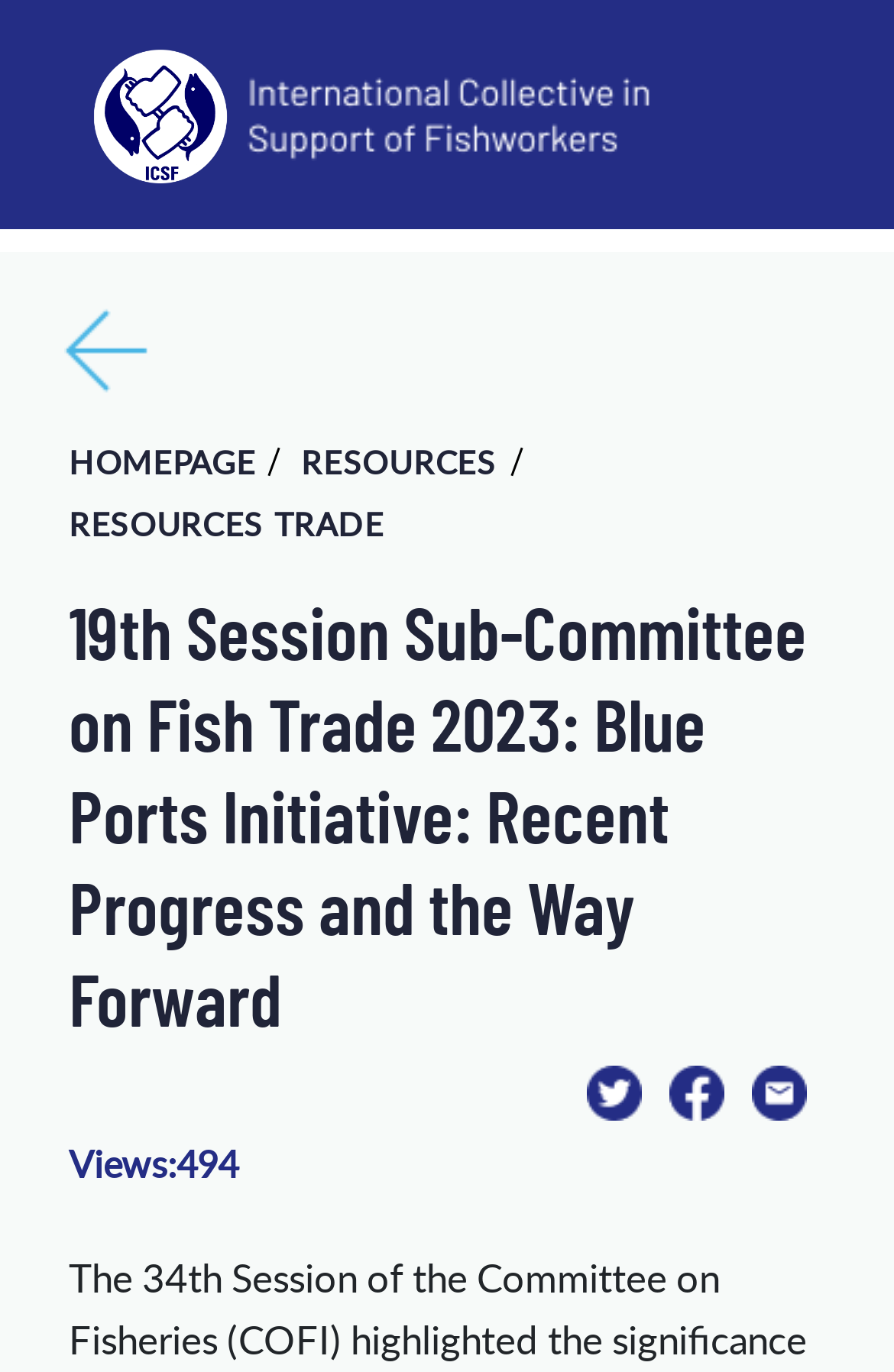Provide the bounding box coordinates for the UI element that is described by this text: "Homepage". The coordinates should be in the form of four float numbers between 0 and 1: [left, top, right, bottom].

[0.077, 0.321, 0.286, 0.352]